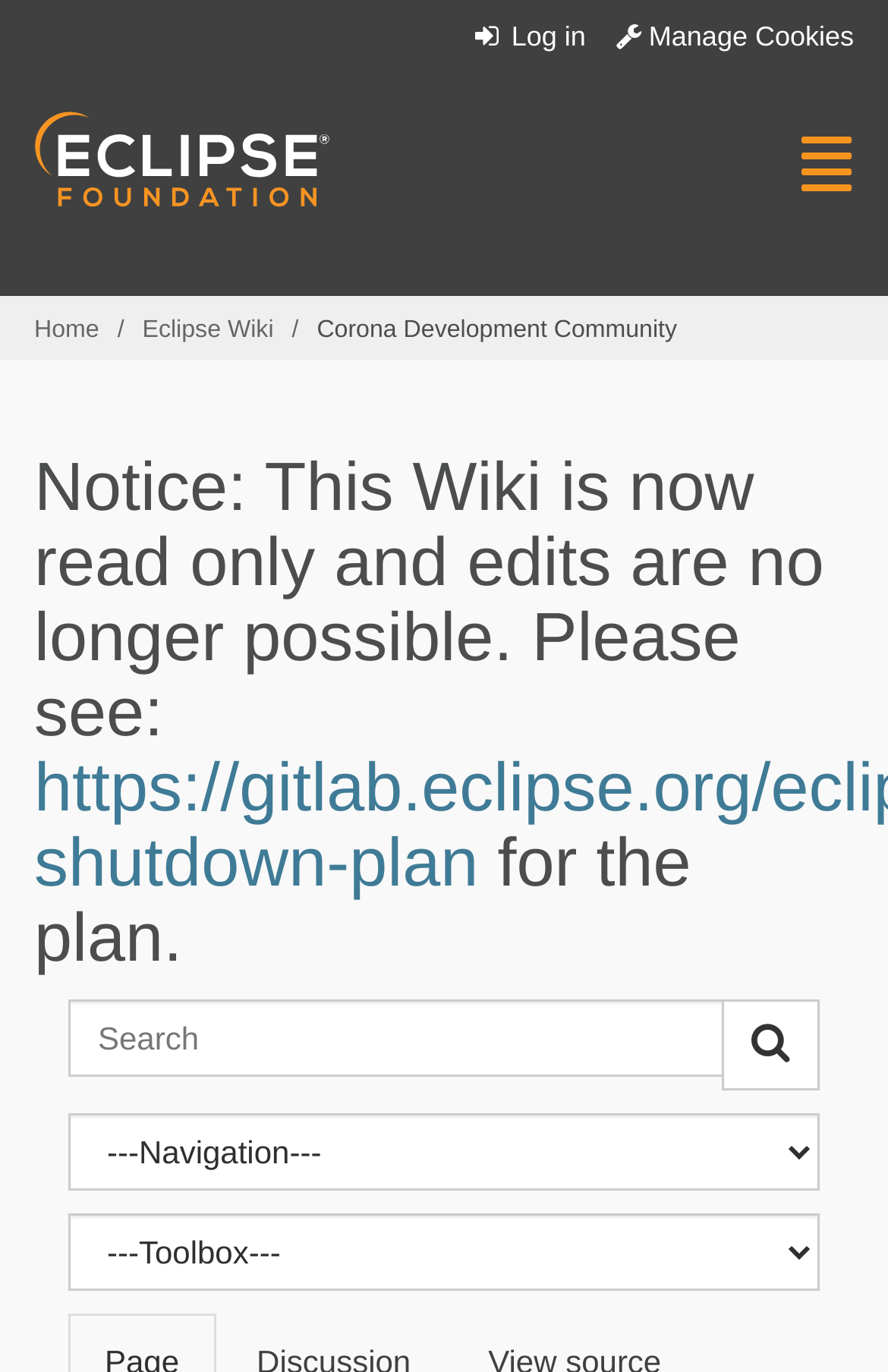Predict the bounding box coordinates for the UI element described as: "aria-label="Toggle navigation"". The coordinates should be four float numbers between 0 and 1, presented as [left, top, right, bottom].

None